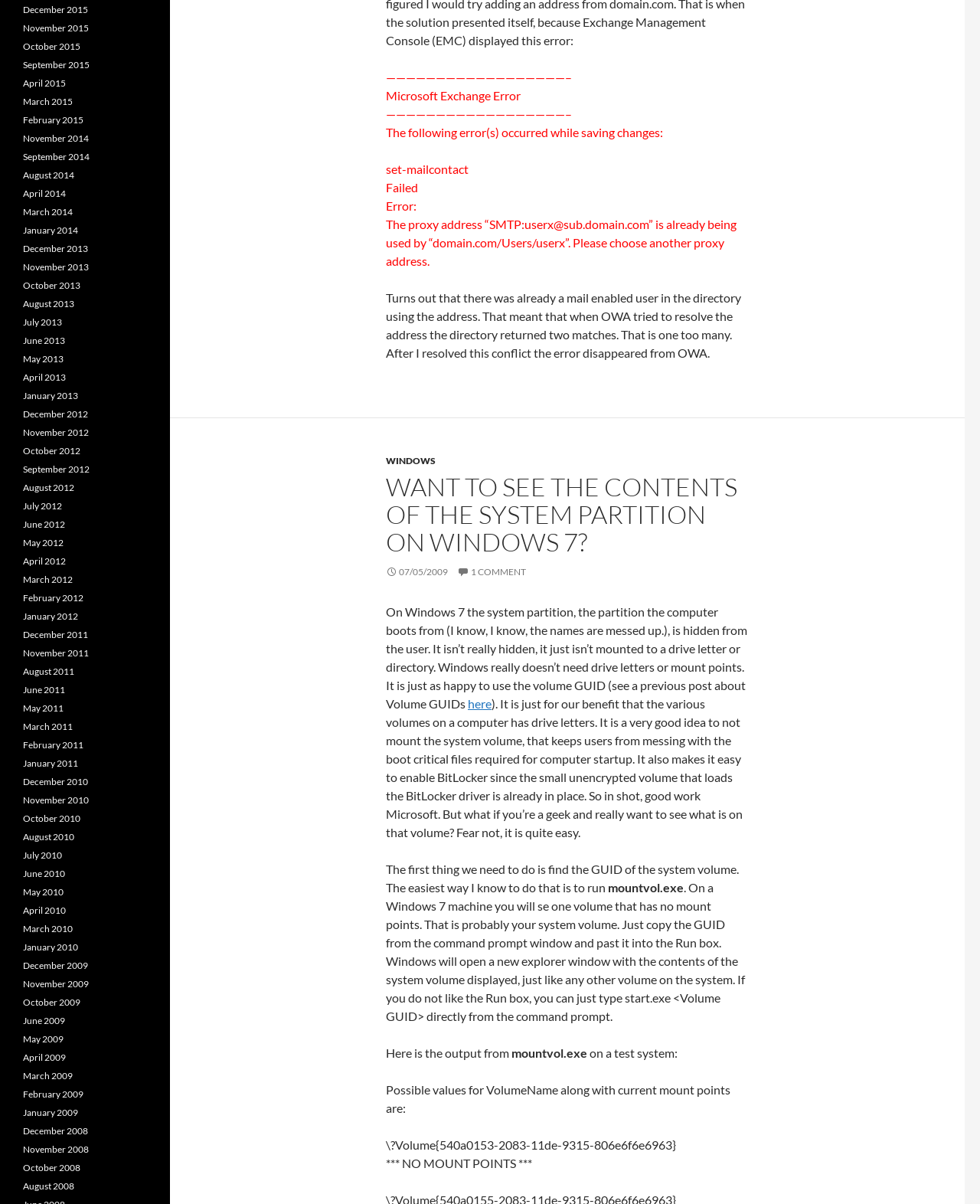How to find the GUID of the system volume?
Examine the webpage screenshot and provide an in-depth answer to the question.

According to the webpage, the easiest way to find the GUID of the system volume is to run the command 'mountvol.exe' on a Windows 7 machine.